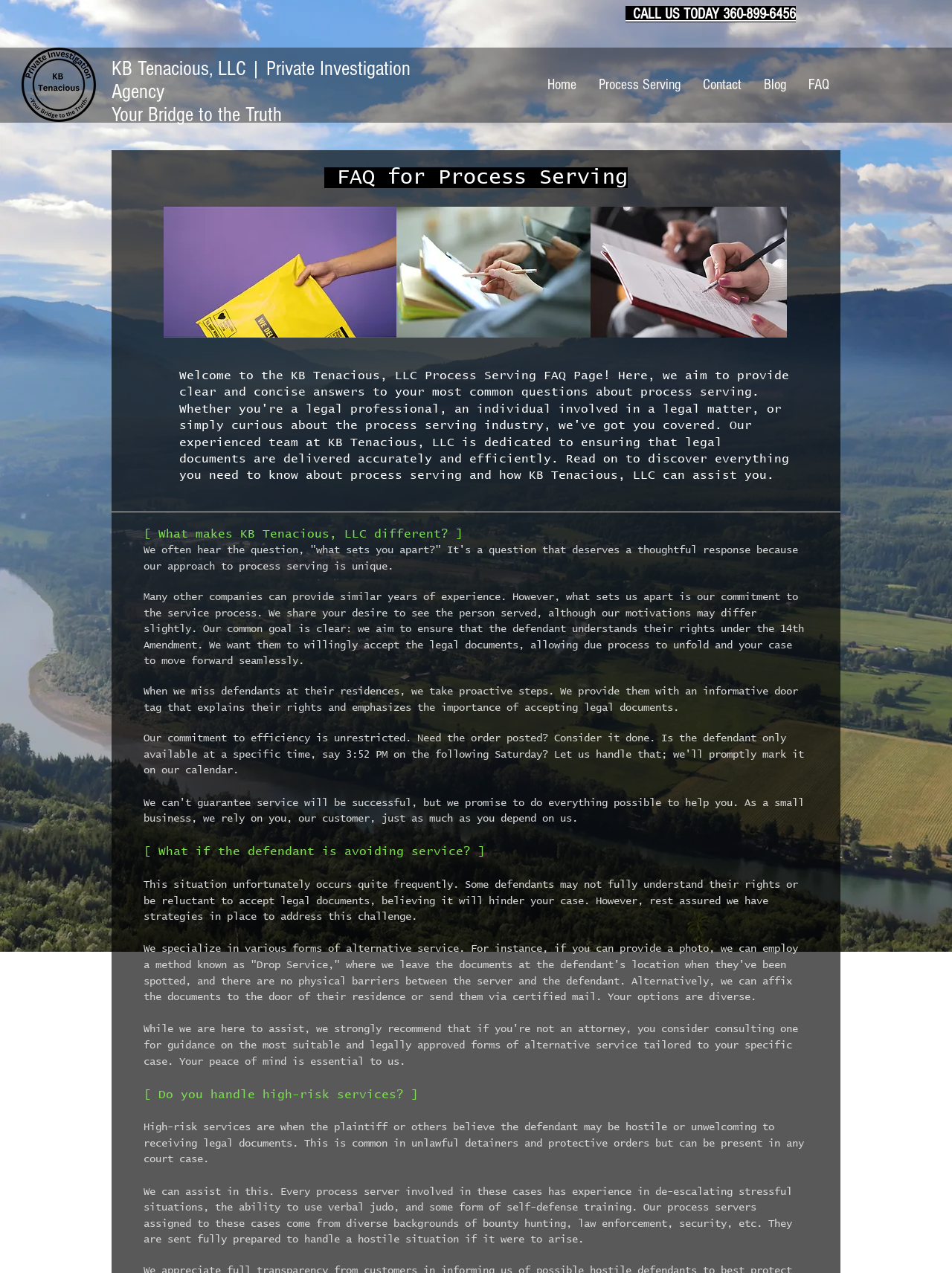Find the headline of the webpage and generate its text content.

KB Tenacious, LLC | Private Investigation Agency
Your Bridge to the Truth